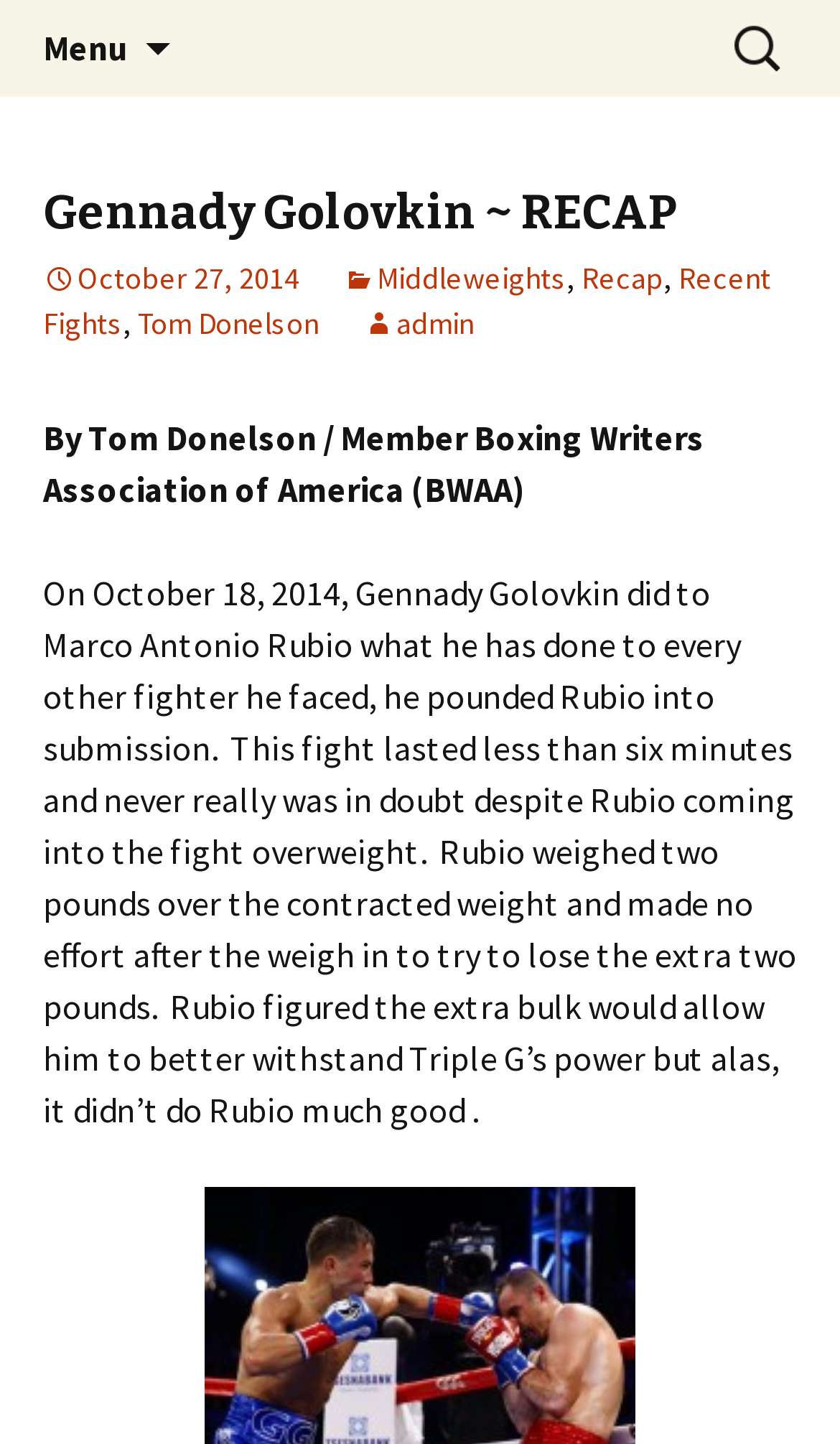What is the weight class mentioned in the article?
Provide a detailed answer to the question, using the image to inform your response.

The weight class can be found by looking at the link ' Middleweights' which is located below the heading 'Gennady Golovkin ~ RECAP'.